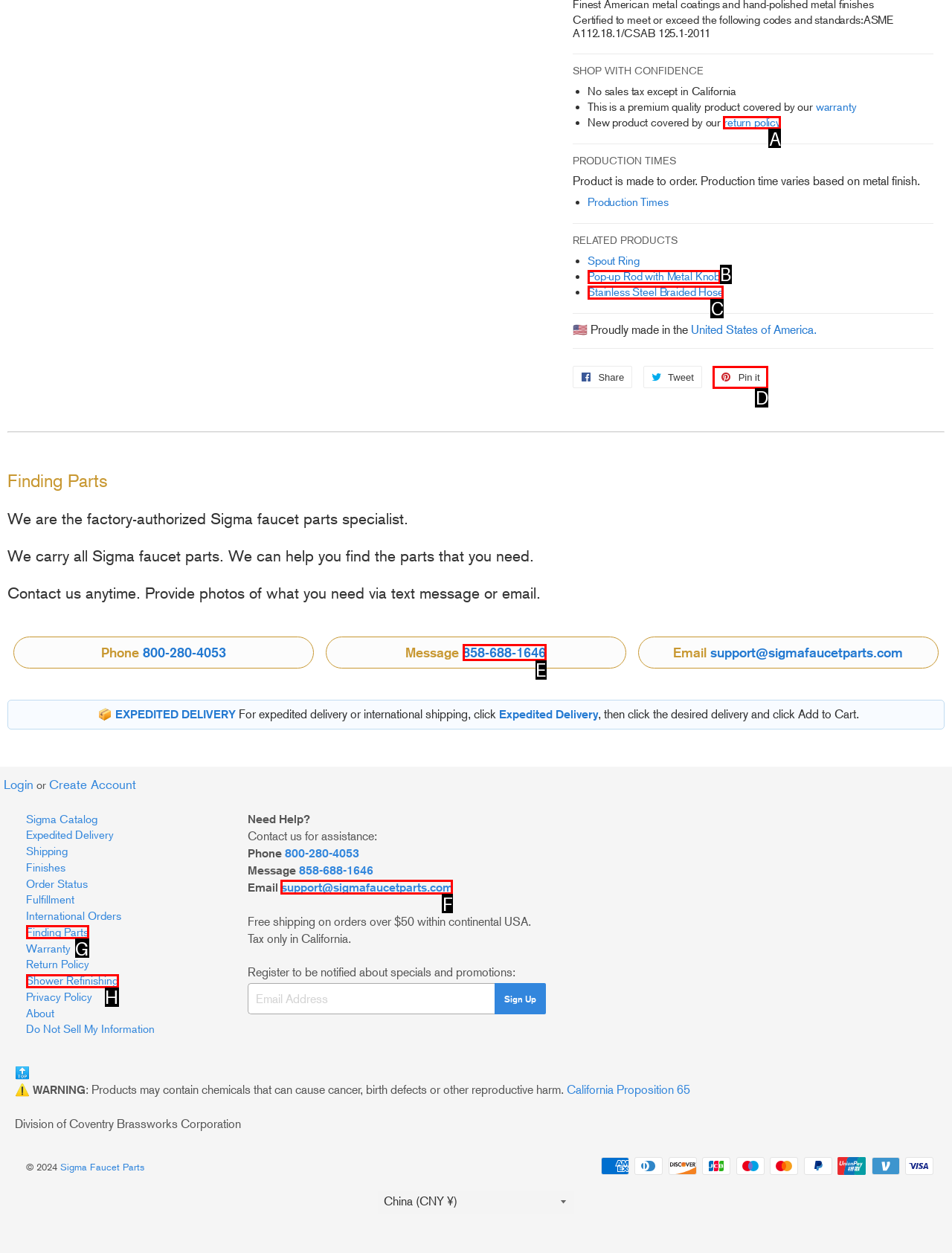Determine the letter of the element I should select to fulfill the following instruction: Click on the 'return policy' link. Just provide the letter.

A